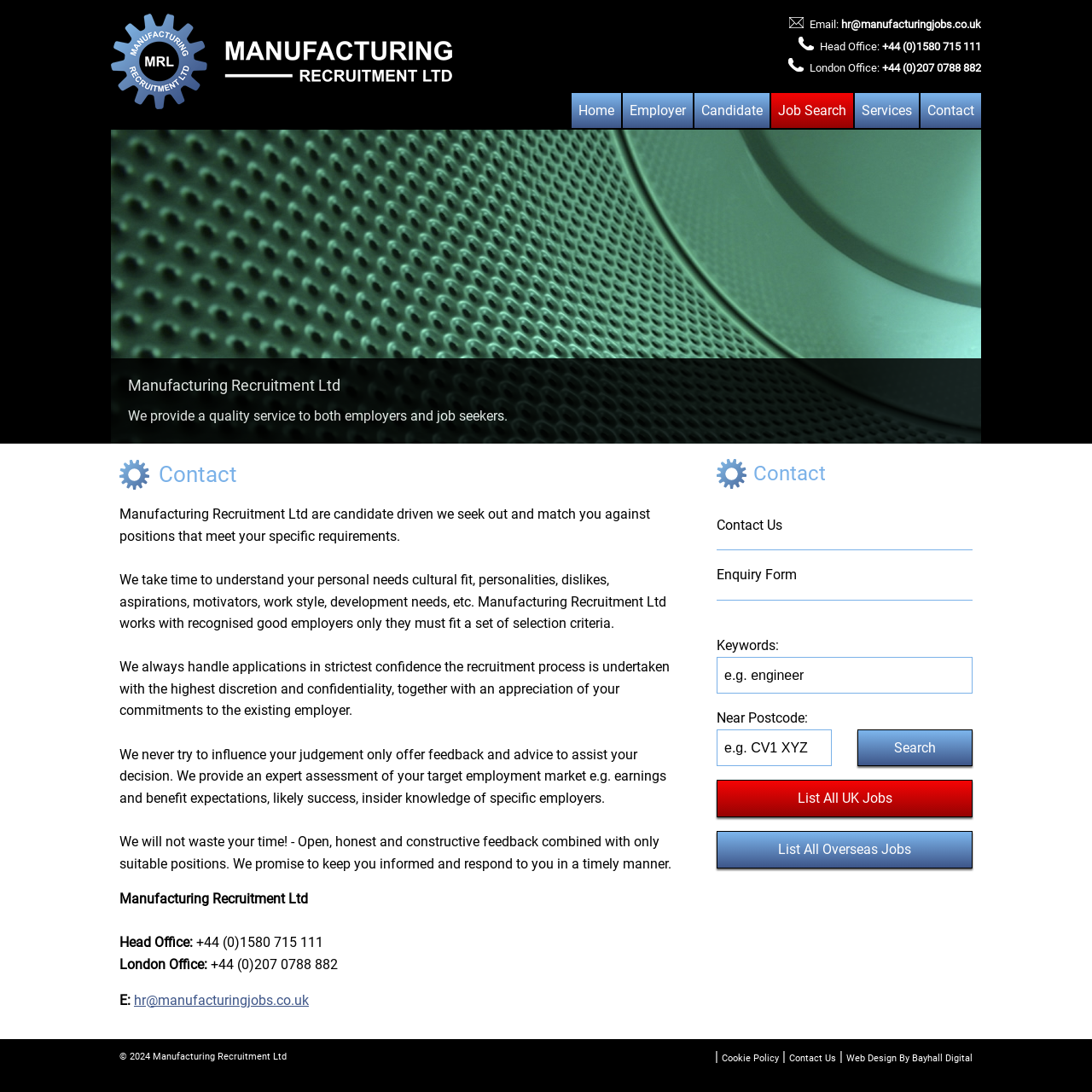Use a single word or phrase to answer the following:
What is the phone number of the Head Office?

+44 (0)1580 715 111